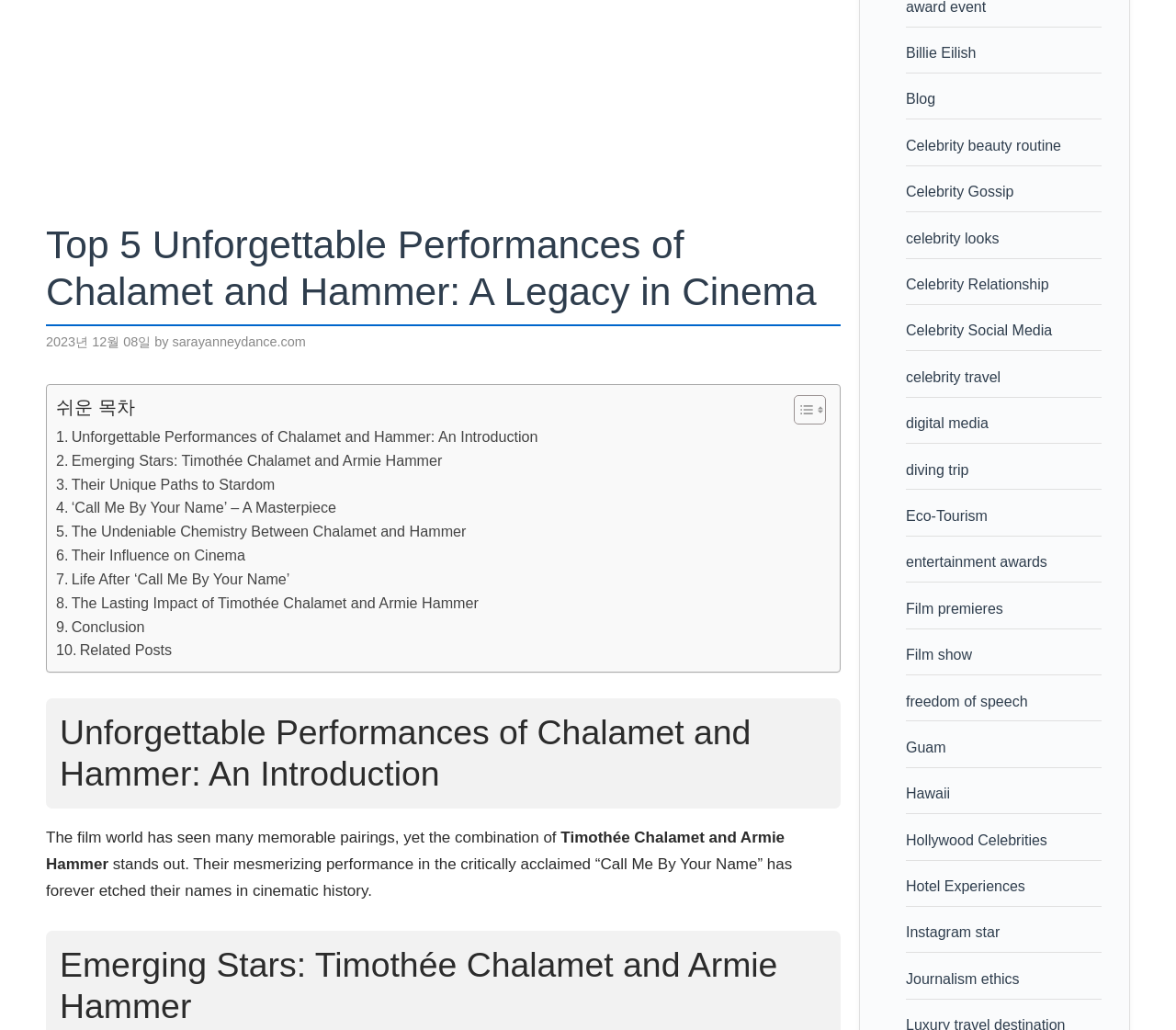Extract the bounding box coordinates for the described element: "Sitemap". The coordinates should be represented as four float numbers between 0 and 1: [left, top, right, bottom].

None